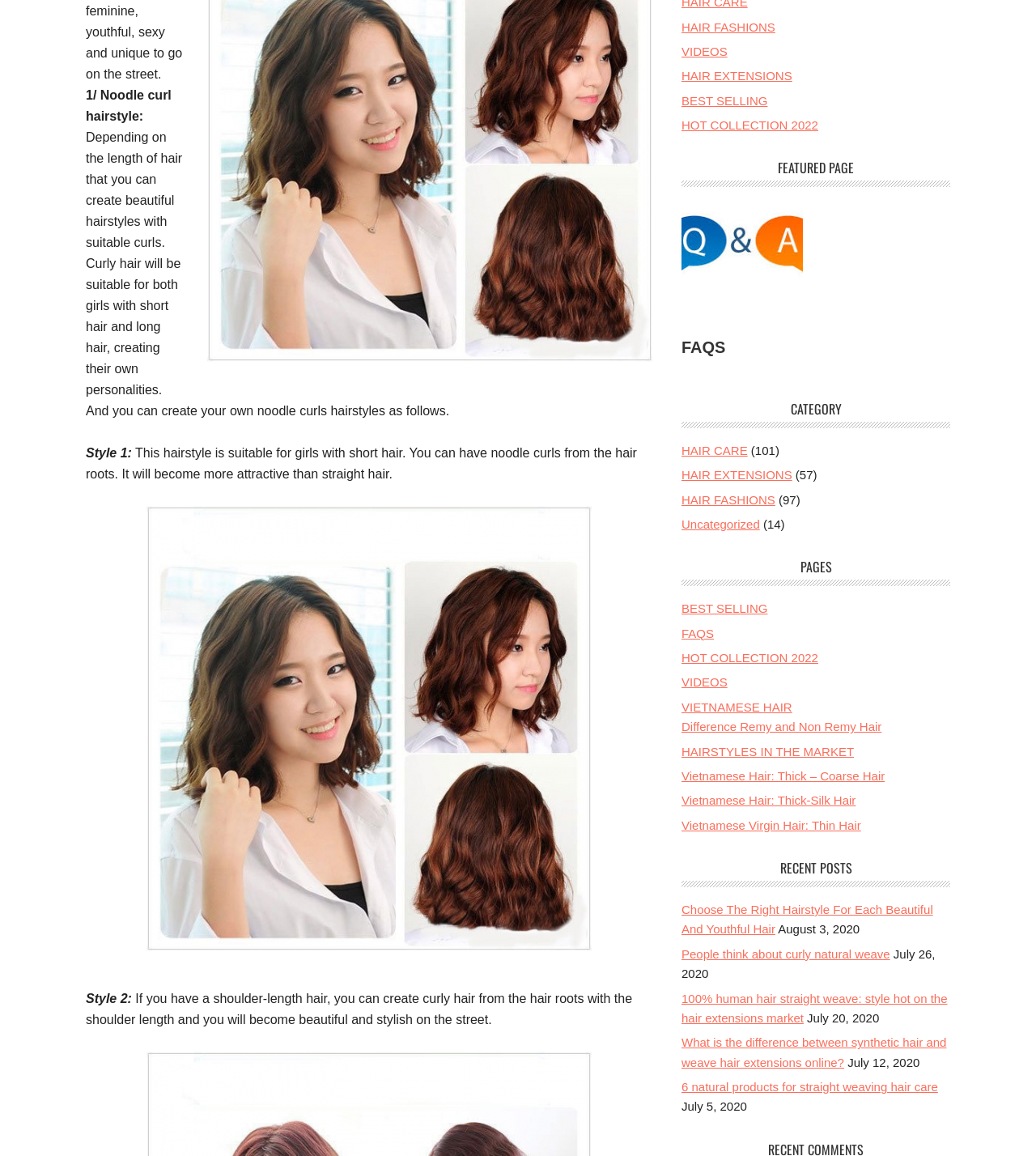Identify the bounding box coordinates for the UI element described as: "About".

None